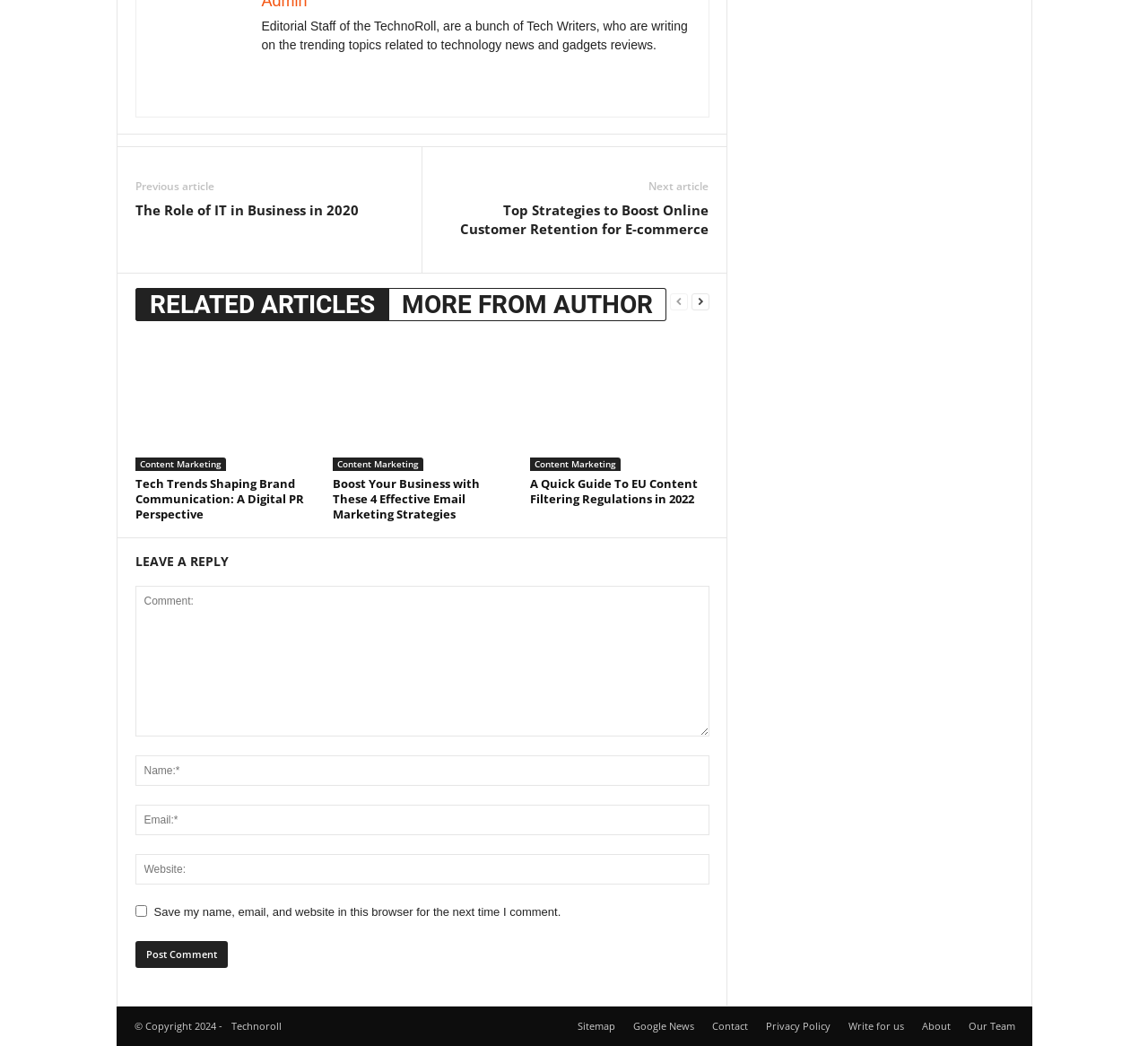What is the function of the 'Post Comment' button?
Provide a concise answer using a single word or phrase based on the image.

Submit a comment